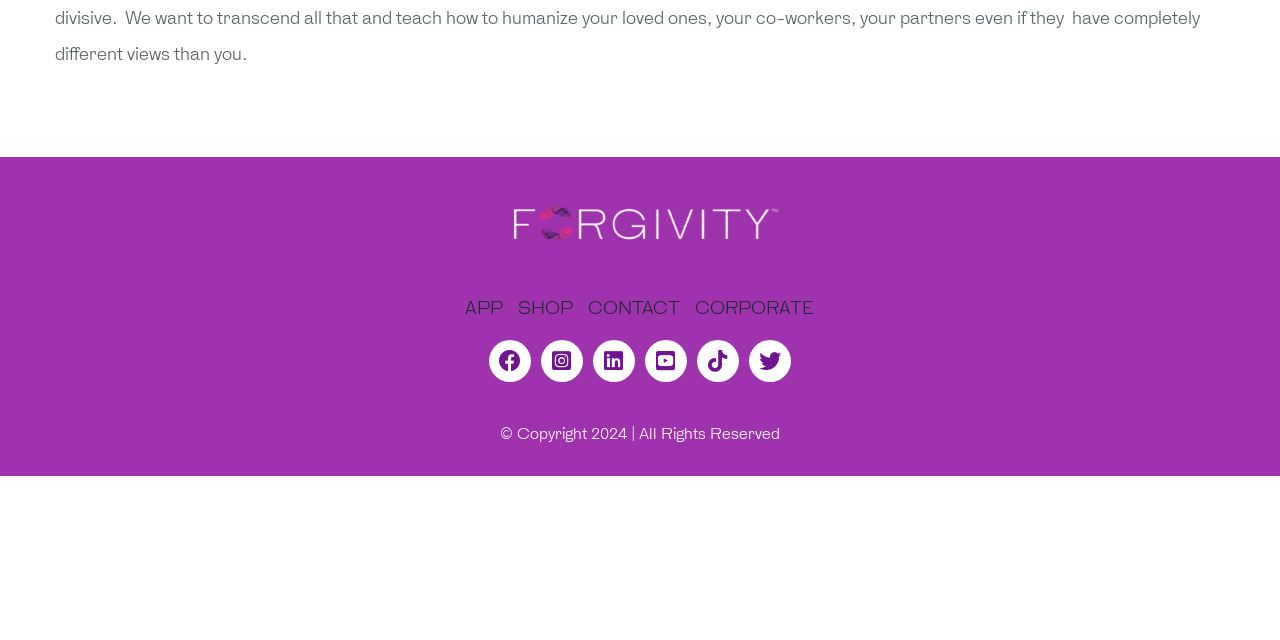Provide the bounding box coordinates for the UI element that is described as: "Go to Top".

[0.904, 0.945, 0.941, 1.0]